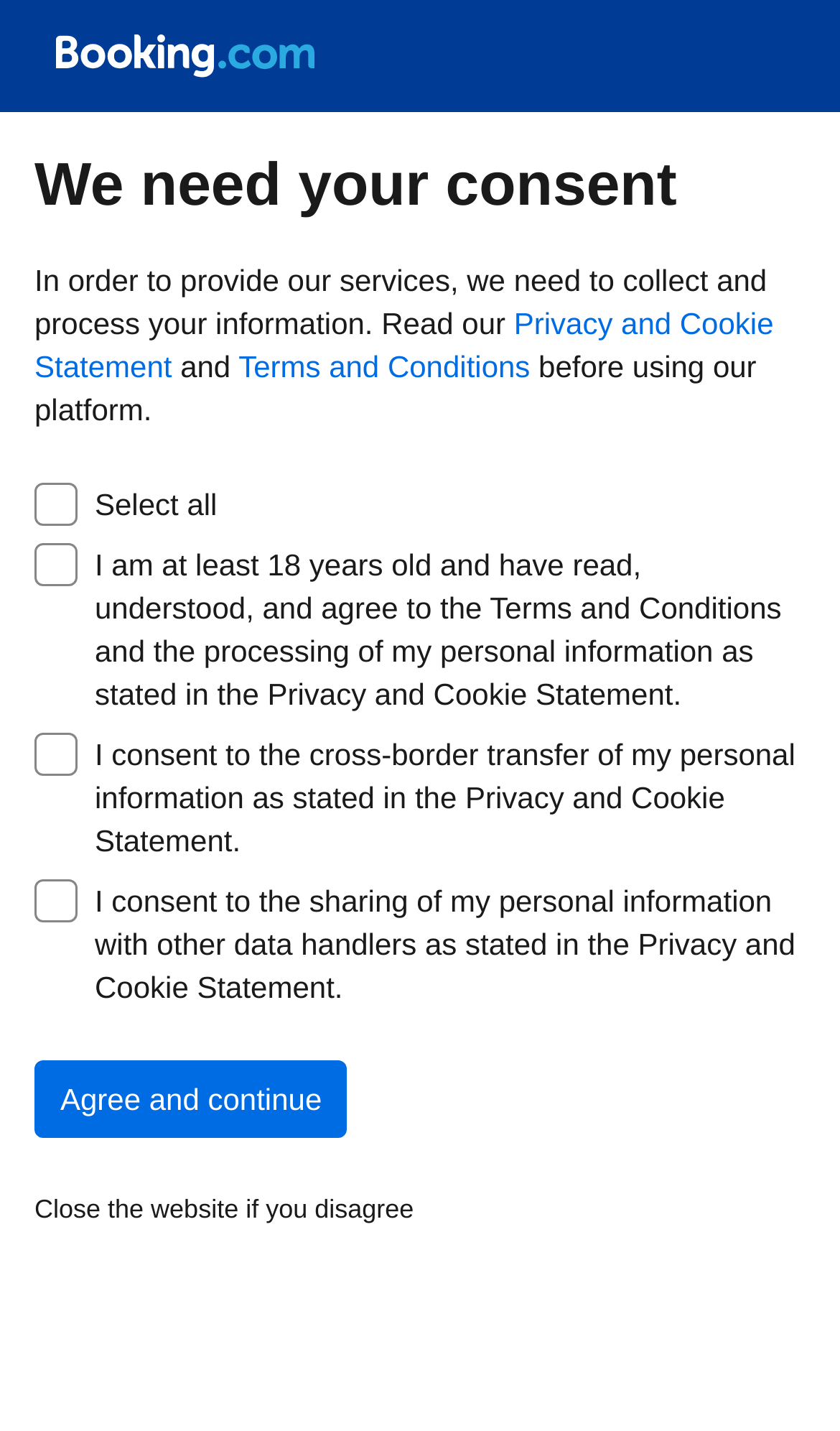Extract the bounding box coordinates of the UI element described by: "Agree and continue". The coordinates should include four float numbers ranging from 0 to 1, e.g., [left, top, right, bottom].

[0.041, 0.741, 0.414, 0.795]